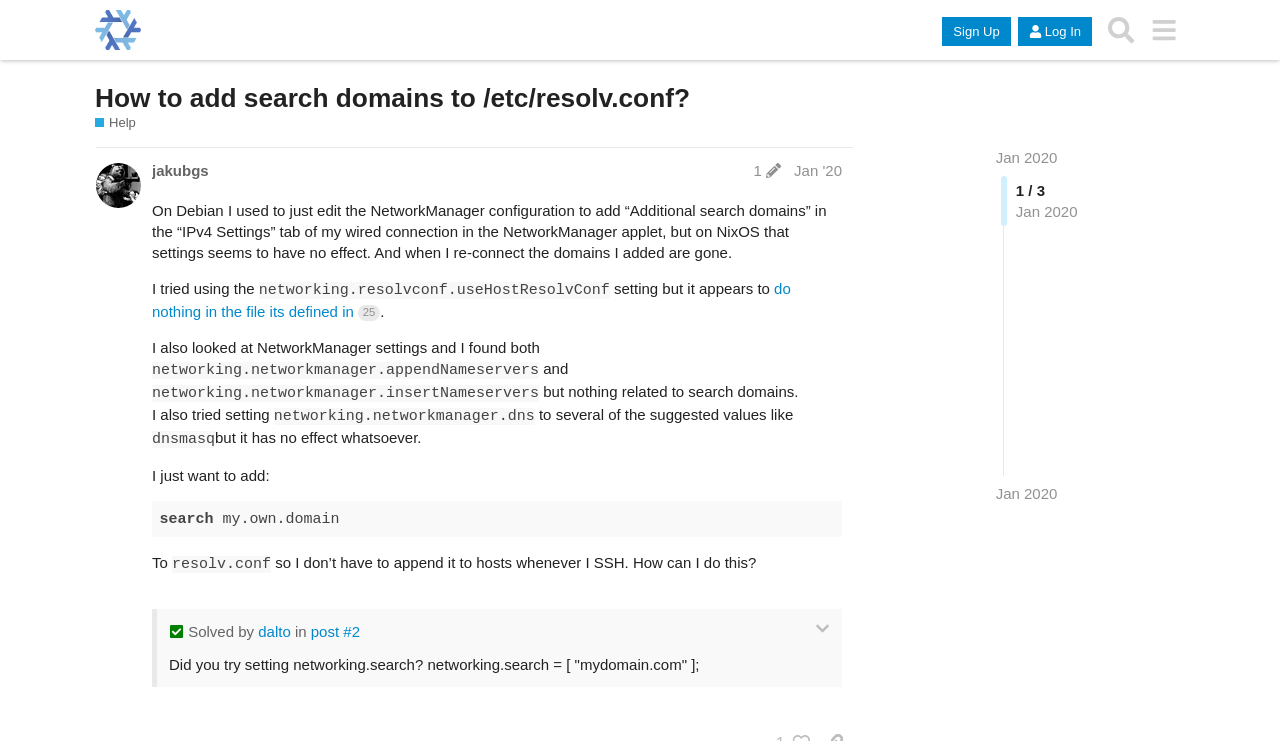Locate the headline of the webpage and generate its content.

How to add search domains to /etc/resolv.conf?